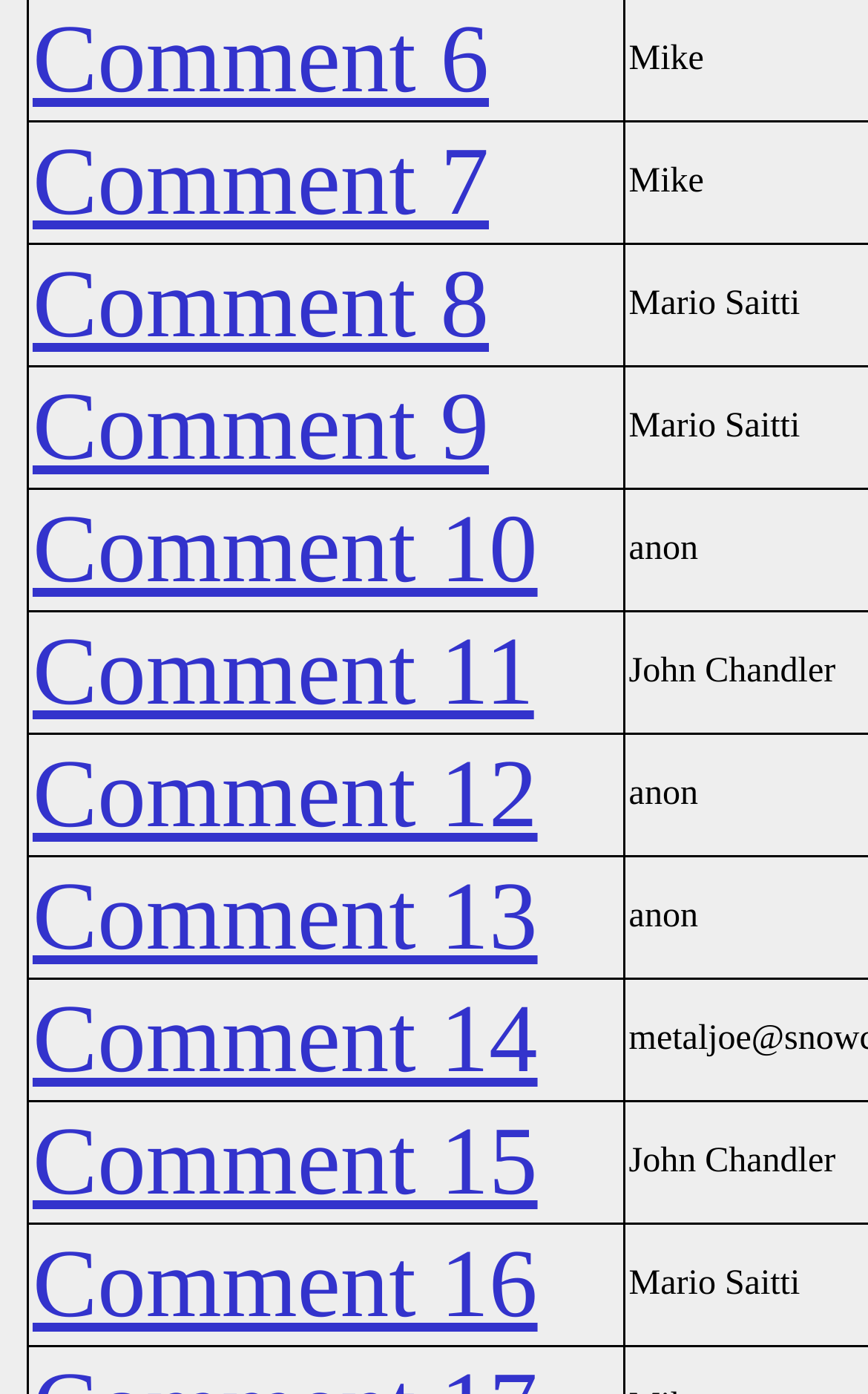Find the bounding box coordinates of the area to click in order to follow the instruction: "view Comment 10".

[0.038, 0.356, 0.619, 0.432]